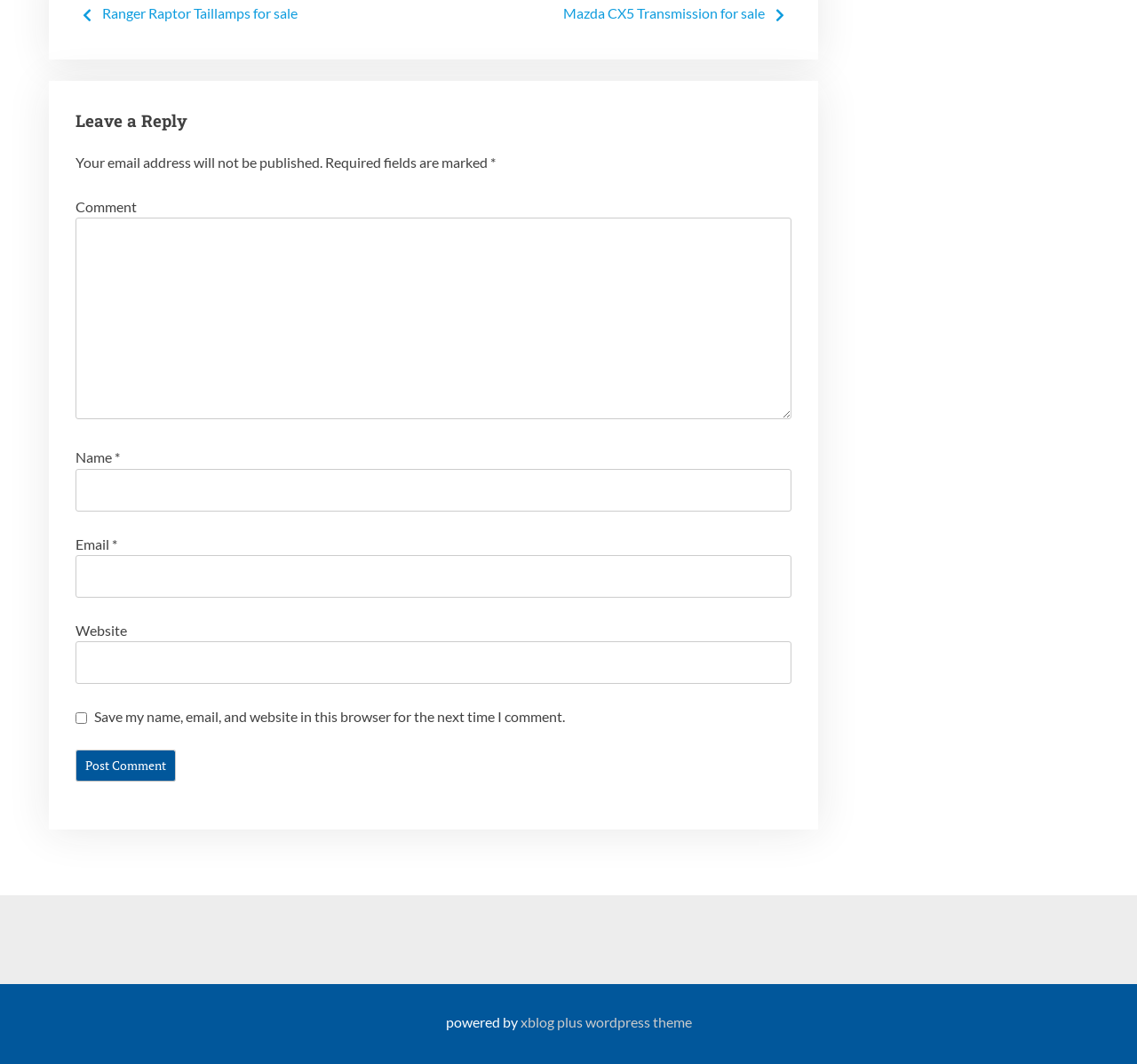Please mark the clickable region by giving the bounding box coordinates needed to complete this instruction: "Leave a comment".

[0.066, 0.101, 0.696, 0.126]